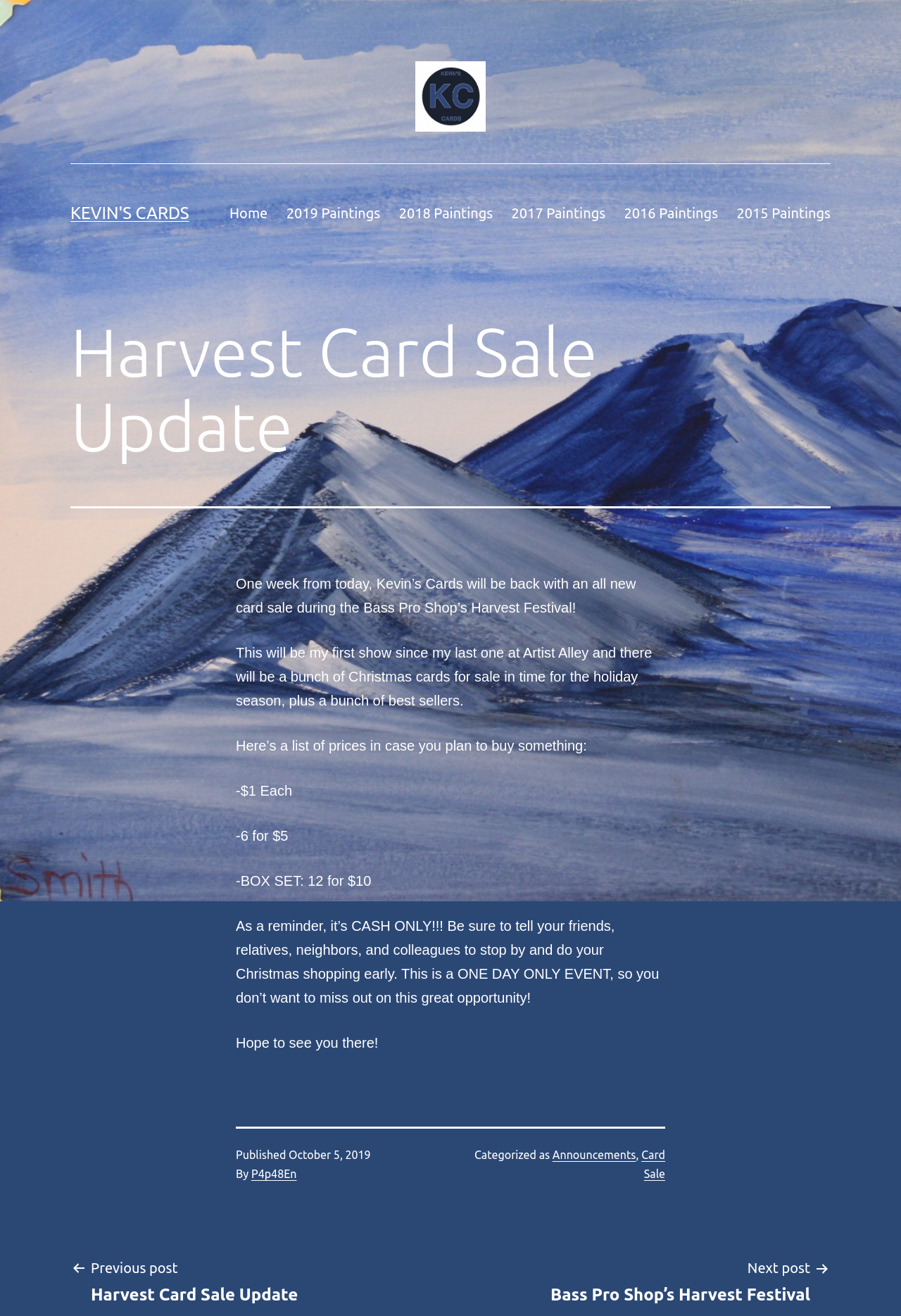How much does a box set of 12 cards cost?
Answer the question with detailed information derived from the image.

The price of a box set of 12 cards can be determined by reading the list of prices mentioned in the article, which includes '-BOX SET: 12 for $10'.